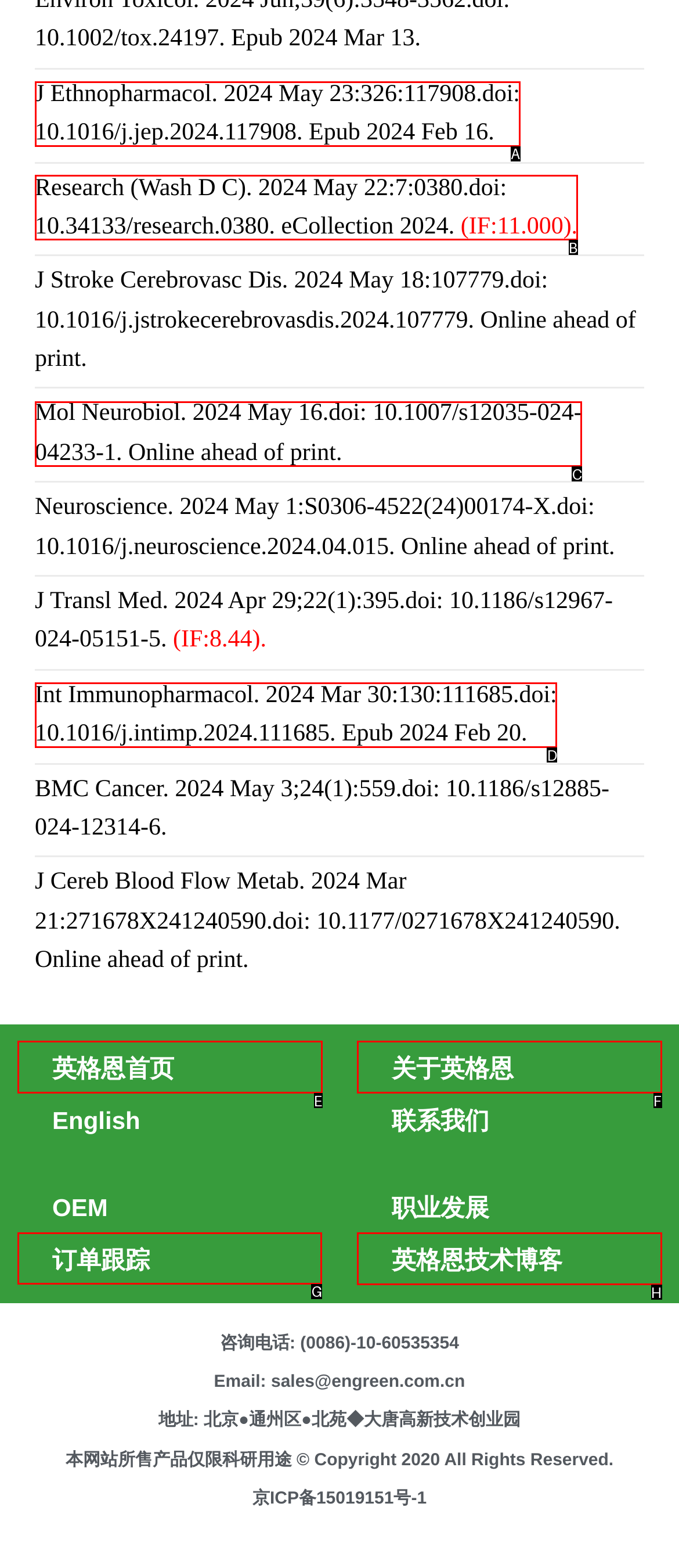Based on the task: Track an order, which UI element should be clicked? Answer with the letter that corresponds to the correct option from the choices given.

G